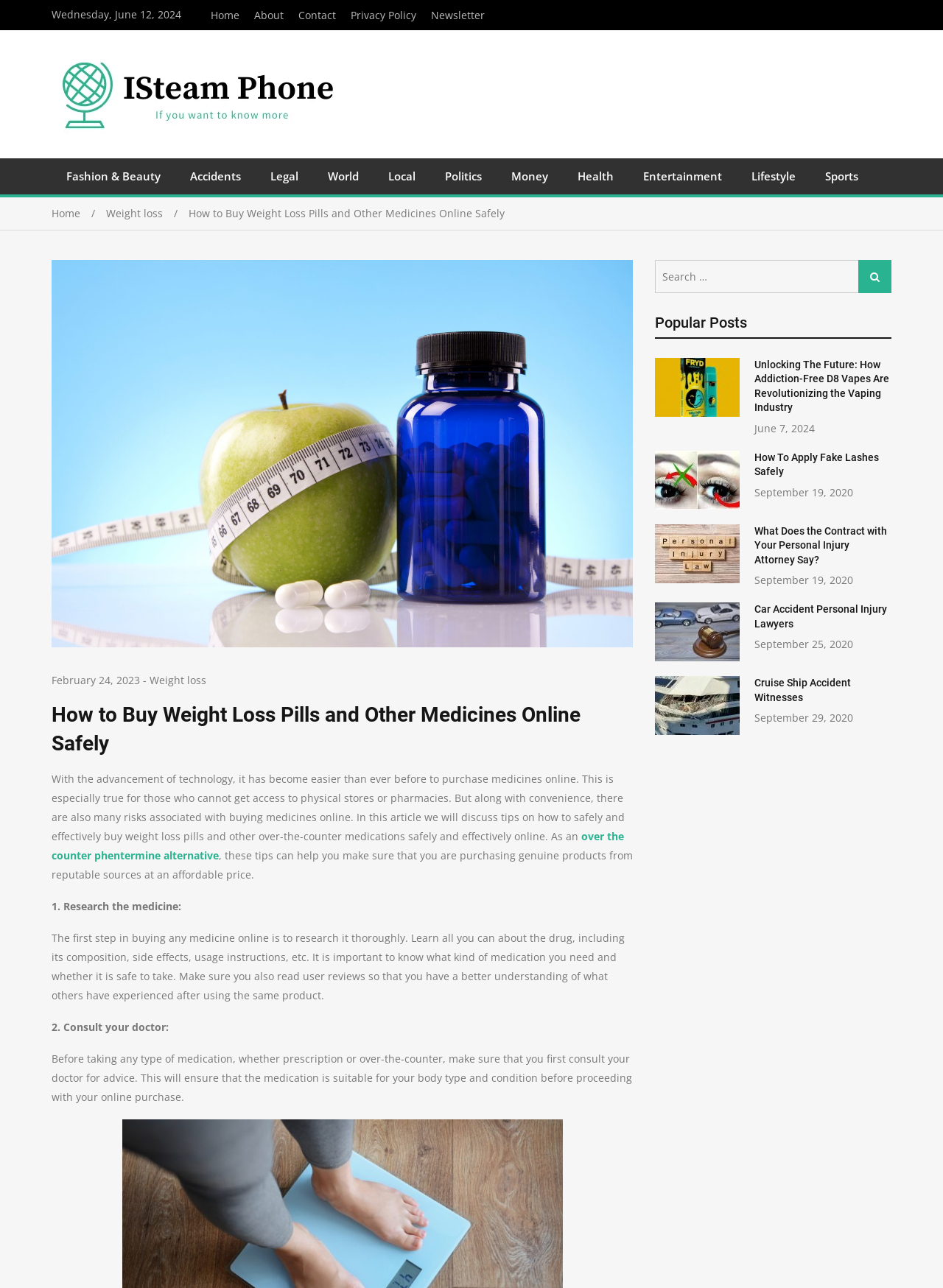Please extract the webpage's main title and generate its text content.

How to Buy Weight Loss Pills and Other Medicines Online Safely